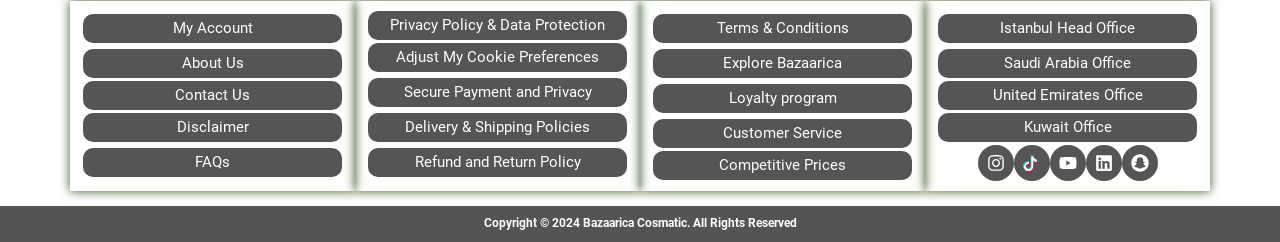Please identify the bounding box coordinates of the region to click in order to complete the given instruction: "Go to My Account". The coordinates should be four float numbers between 0 and 1, i.e., [left, top, right, bottom].

[0.065, 0.057, 0.267, 0.177]